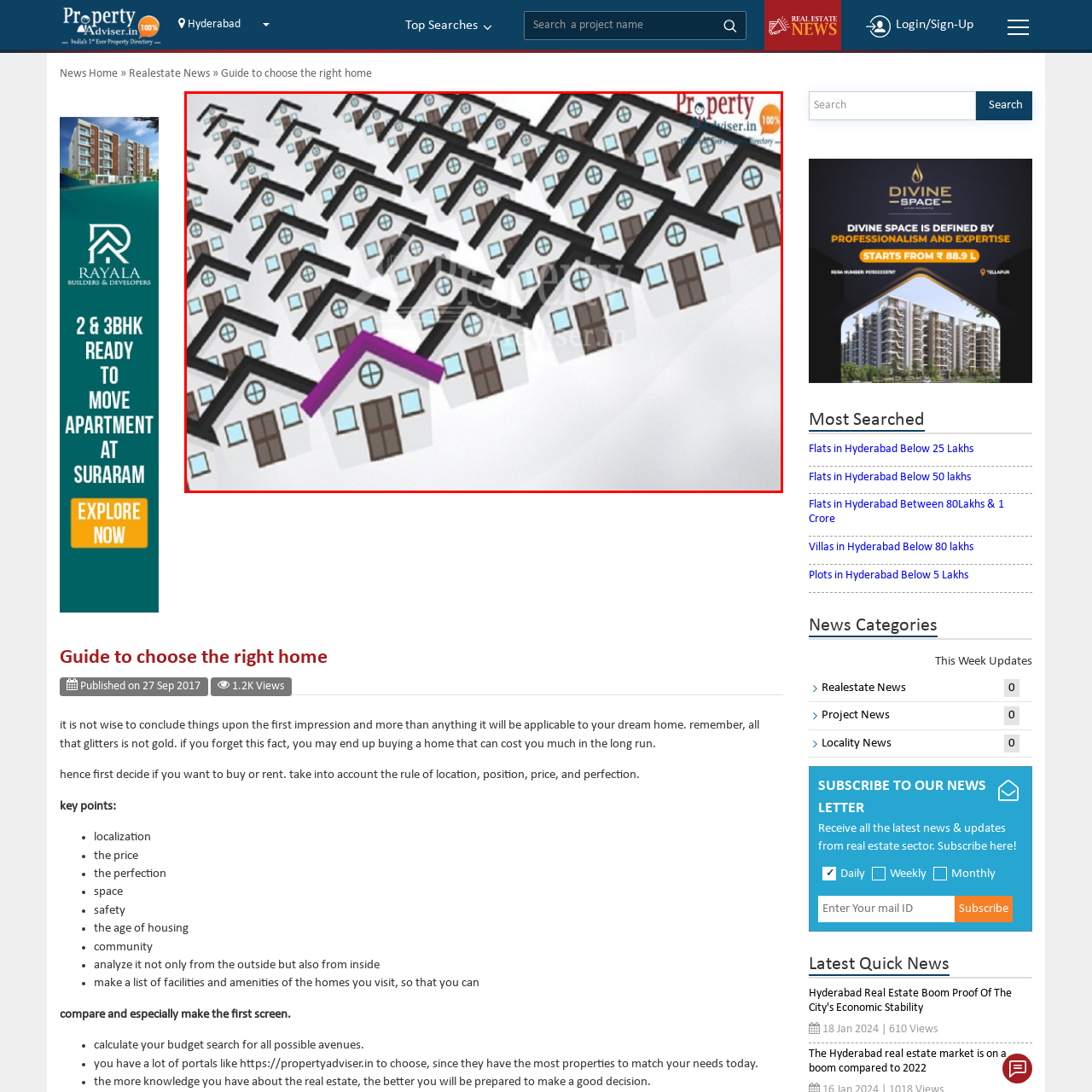Inspect the image outlined in red and answer succinctly: What is the theme of the content?

real estate